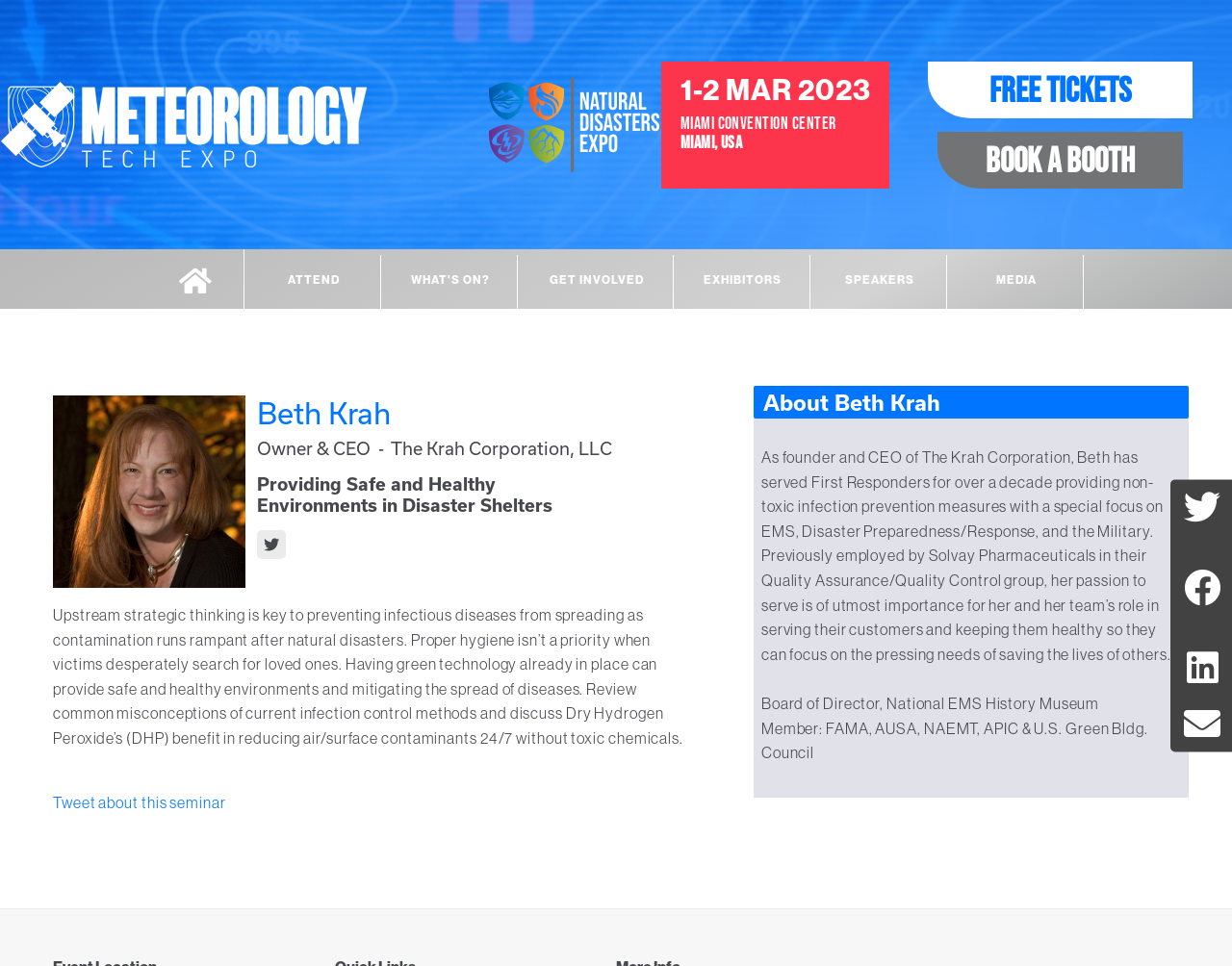Give a concise answer using only one word or phrase for this question:
What is the topic of Beth Krah's seminar?

Providing Safe and Healthy Environments in Disaster Shelters